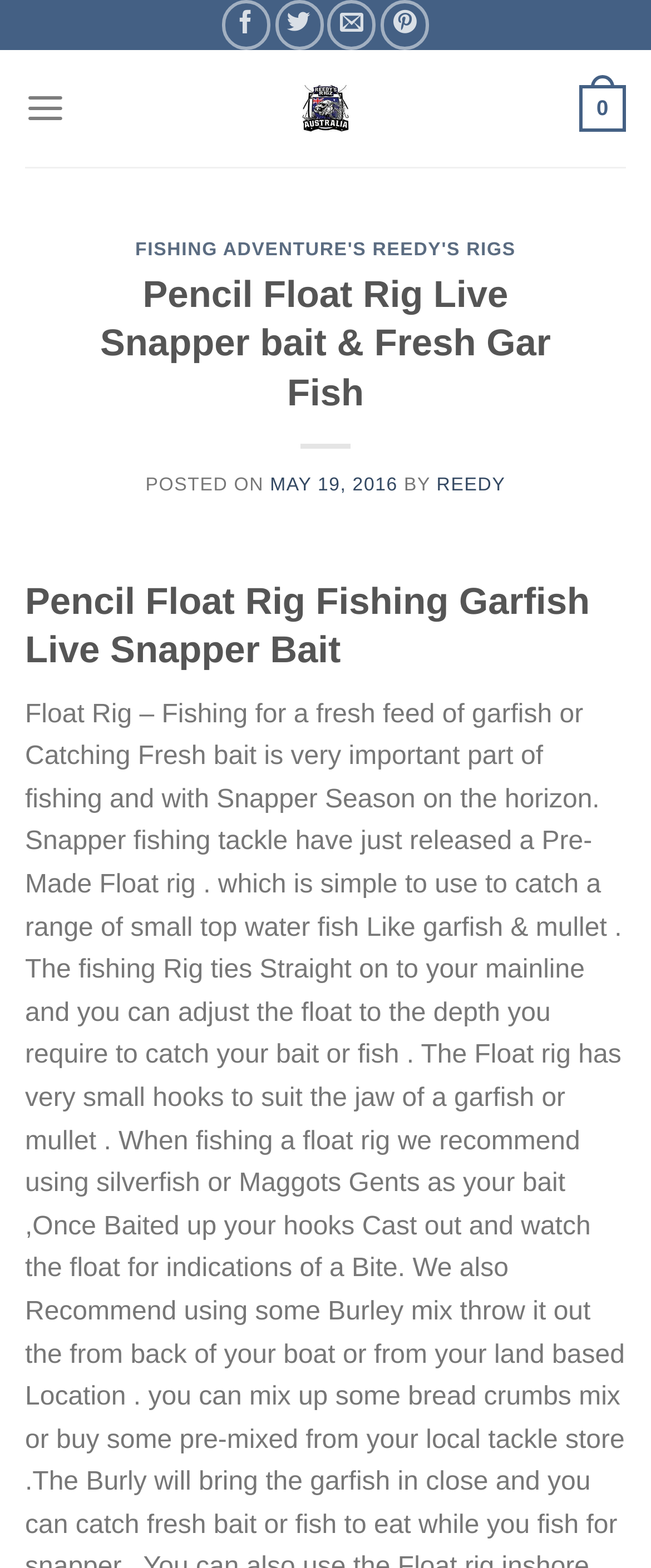Examine the screenshot and answer the question in as much detail as possible: How many social media links are available?

I counted the number of social media links at the top of the webpage, which are 'Follow on Facebook', 'Follow on Twitter', 'Send us an email', and 'Follow on Pinterest', totaling 4 links.